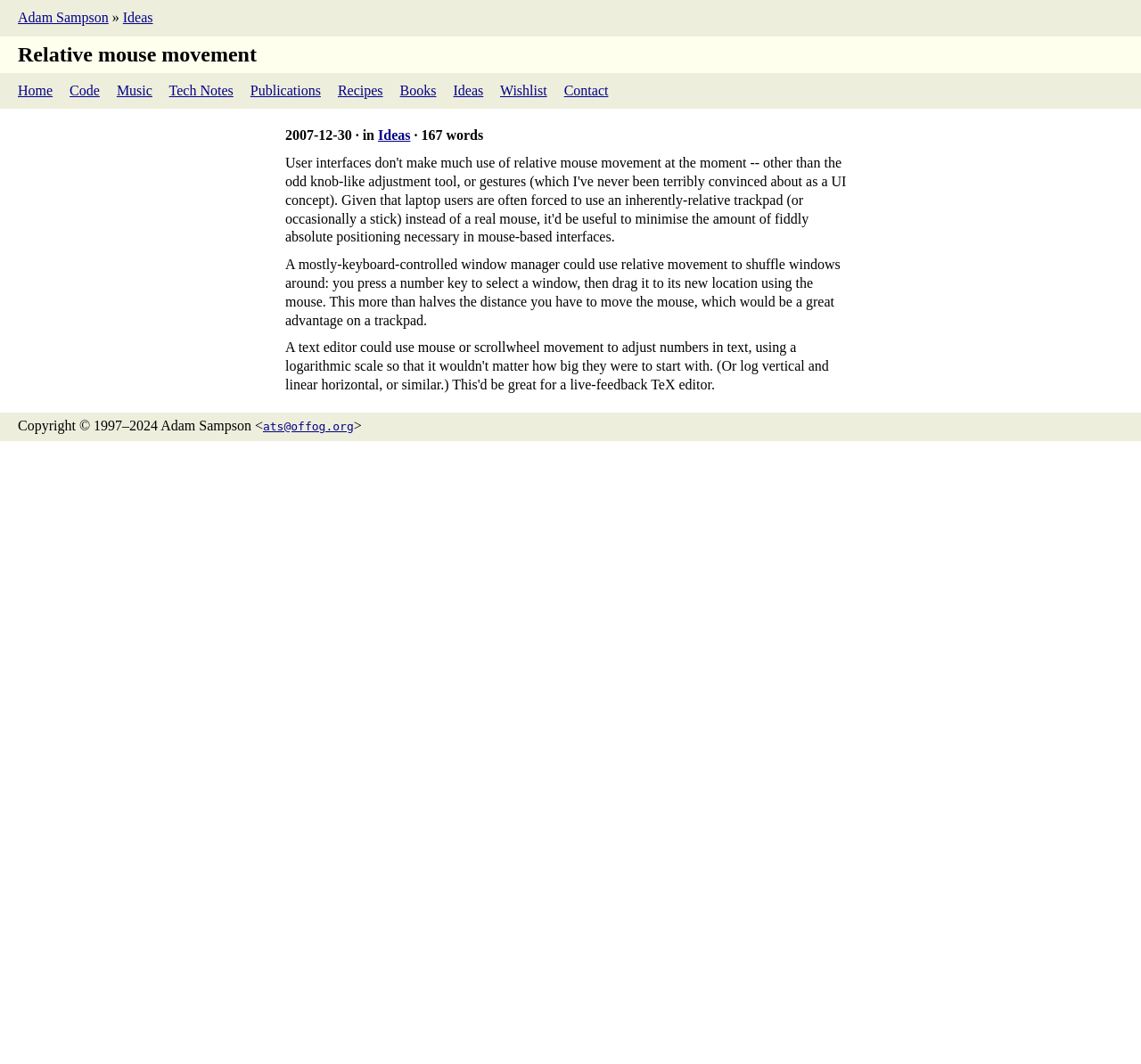Please identify the bounding box coordinates of the element that needs to be clicked to execute the following command: "Check phone number". Provide the bounding box using four float numbers between 0 and 1, formatted as [left, top, right, bottom].

None